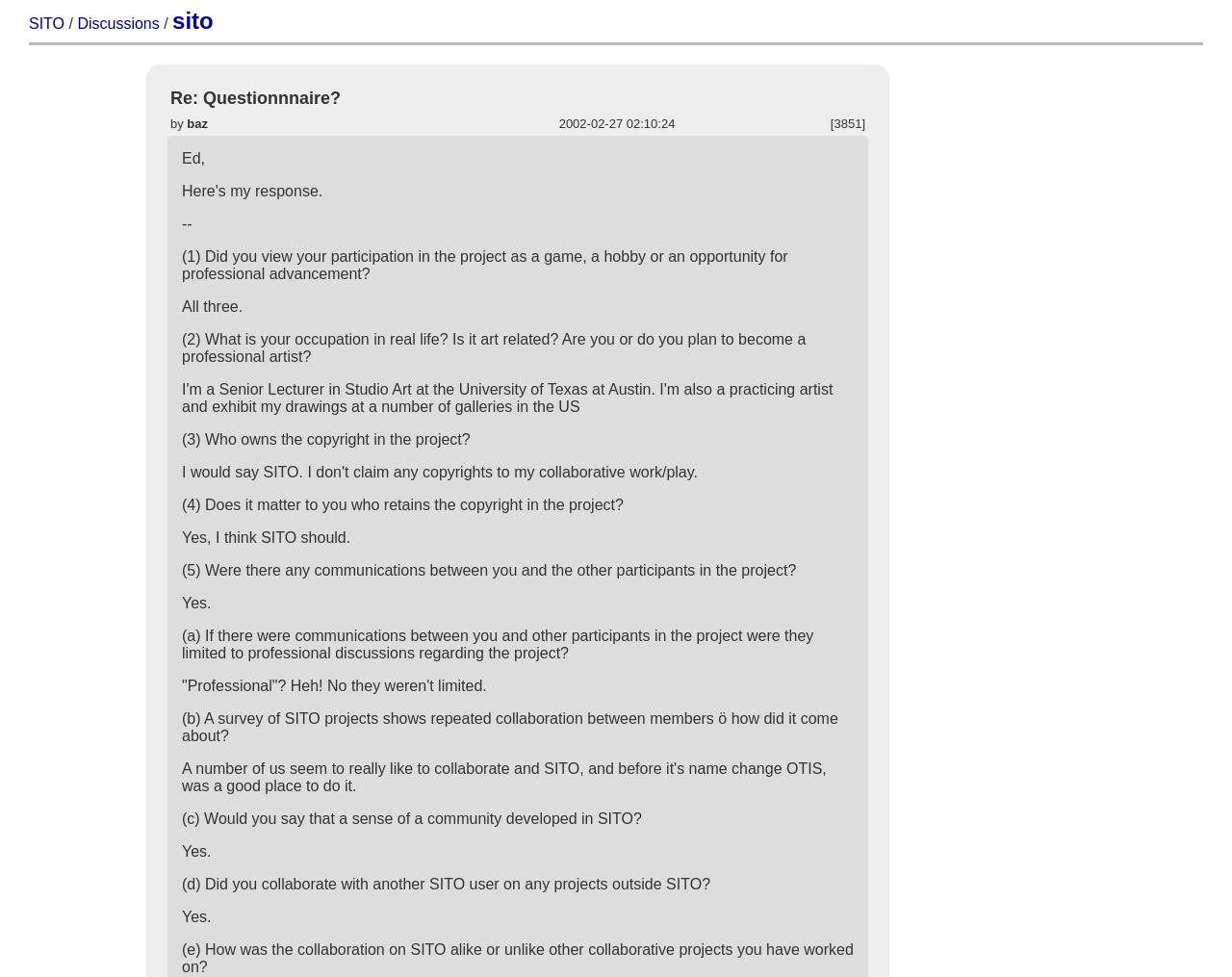Locate the bounding box of the UI element defined by this description: "sito". The coordinates should be given as four float numbers between 0 and 1, formatted as [left, top, right, bottom].

[0.14, 0.008, 0.173, 0.034]